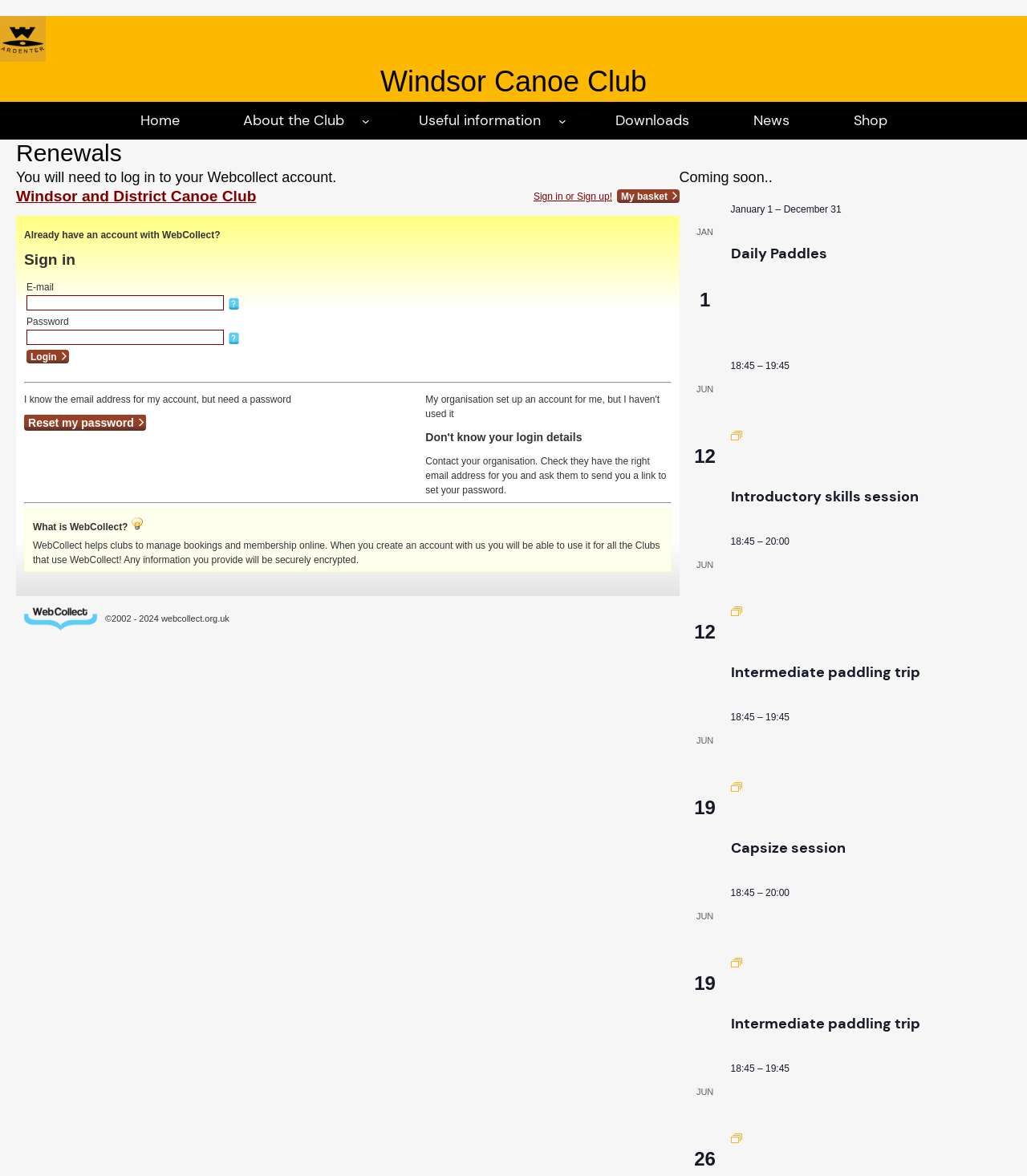What do users need to log in to?
Look at the image and respond with a one-word or short phrase answer.

Webcollect account